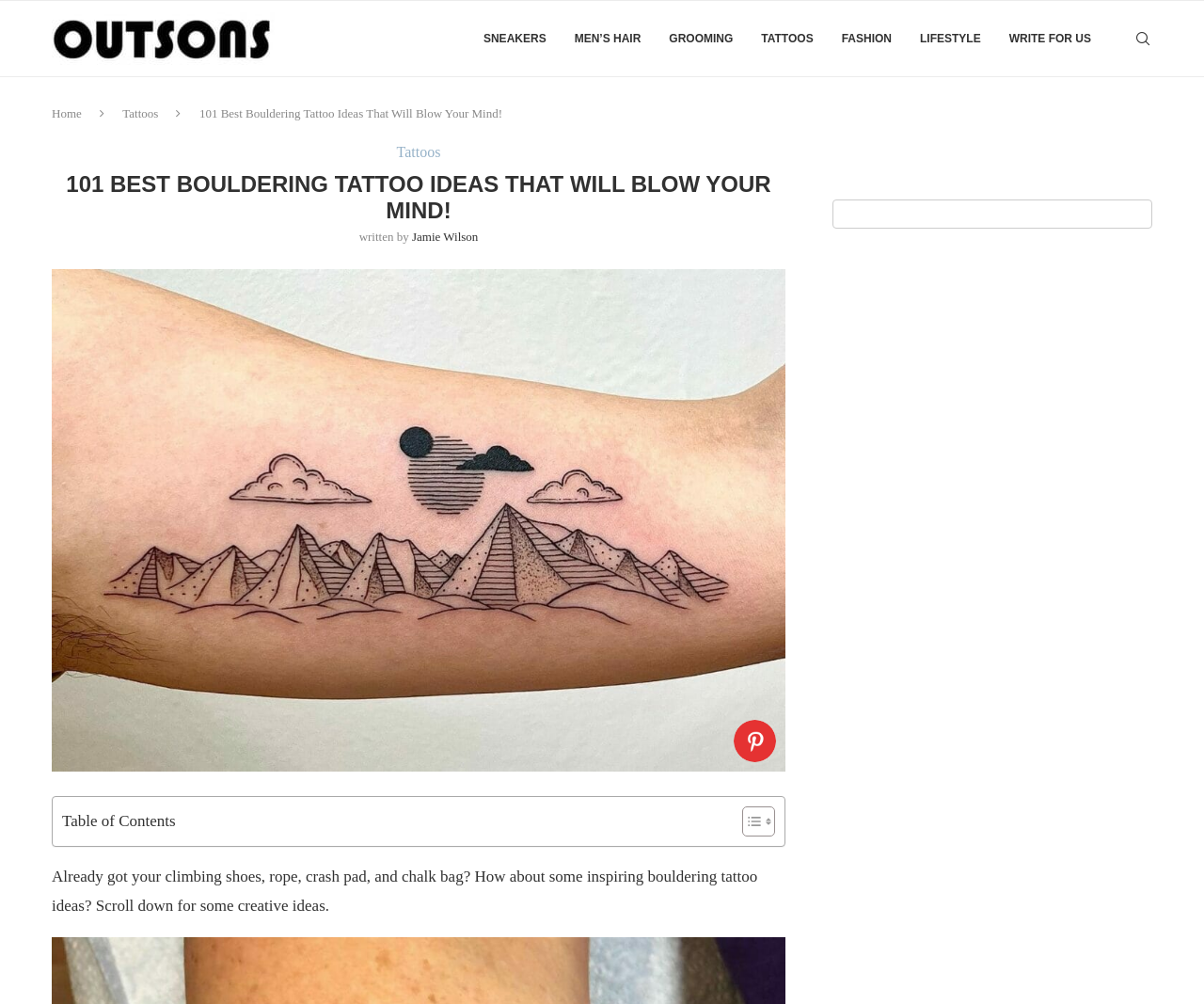What is the category of the tattoos featured on this webpage?
Please answer the question with a single word or phrase, referencing the image.

Bouldering